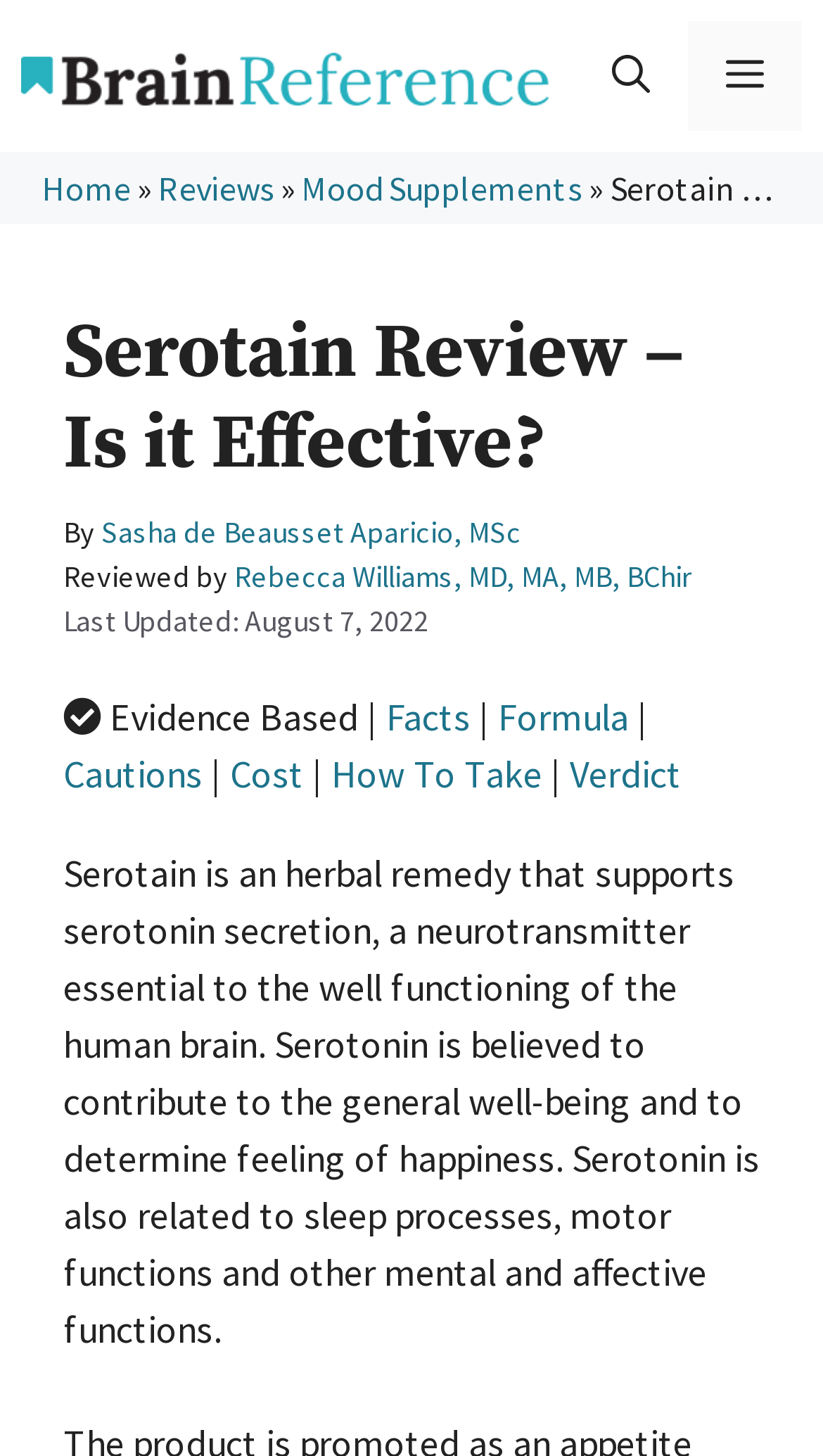Calculate the bounding box coordinates for the UI element based on the following description: "Mood Supplements". Ensure the coordinates are four float numbers between 0 and 1, i.e., [left, top, right, bottom].

[0.367, 0.115, 0.708, 0.144]